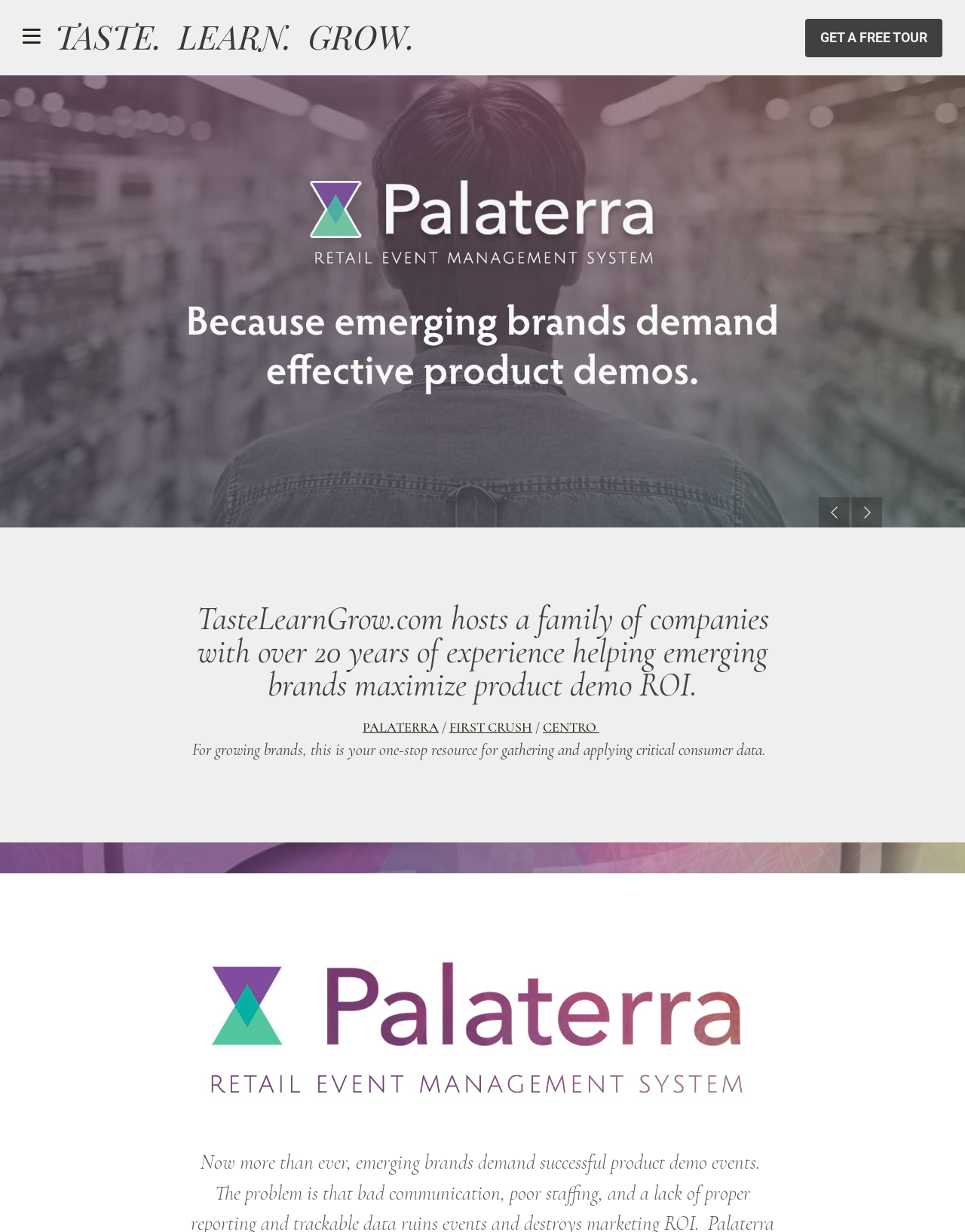What is the name of the logo on the top left?
Look at the screenshot and respond with one word or a short phrase.

Taste Learn Grow logo